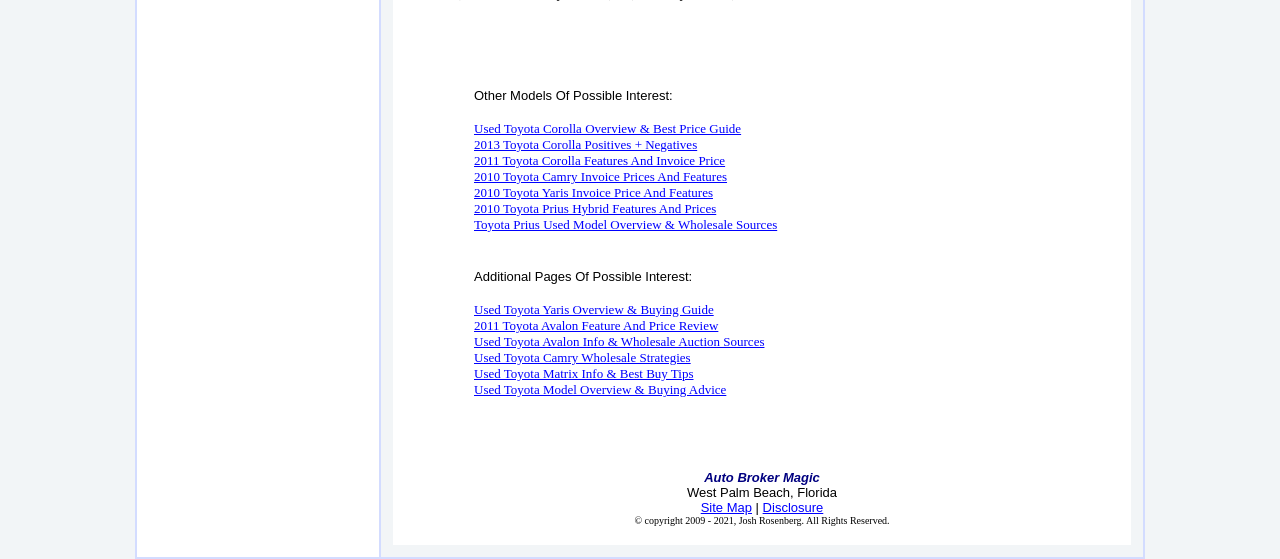Please locate the bounding box coordinates of the element's region that needs to be clicked to follow the instruction: "Visit 'Site Map'". The bounding box coordinates should be provided as four float numbers between 0 and 1, i.e., [left, top, right, bottom].

[0.547, 0.894, 0.588, 0.921]